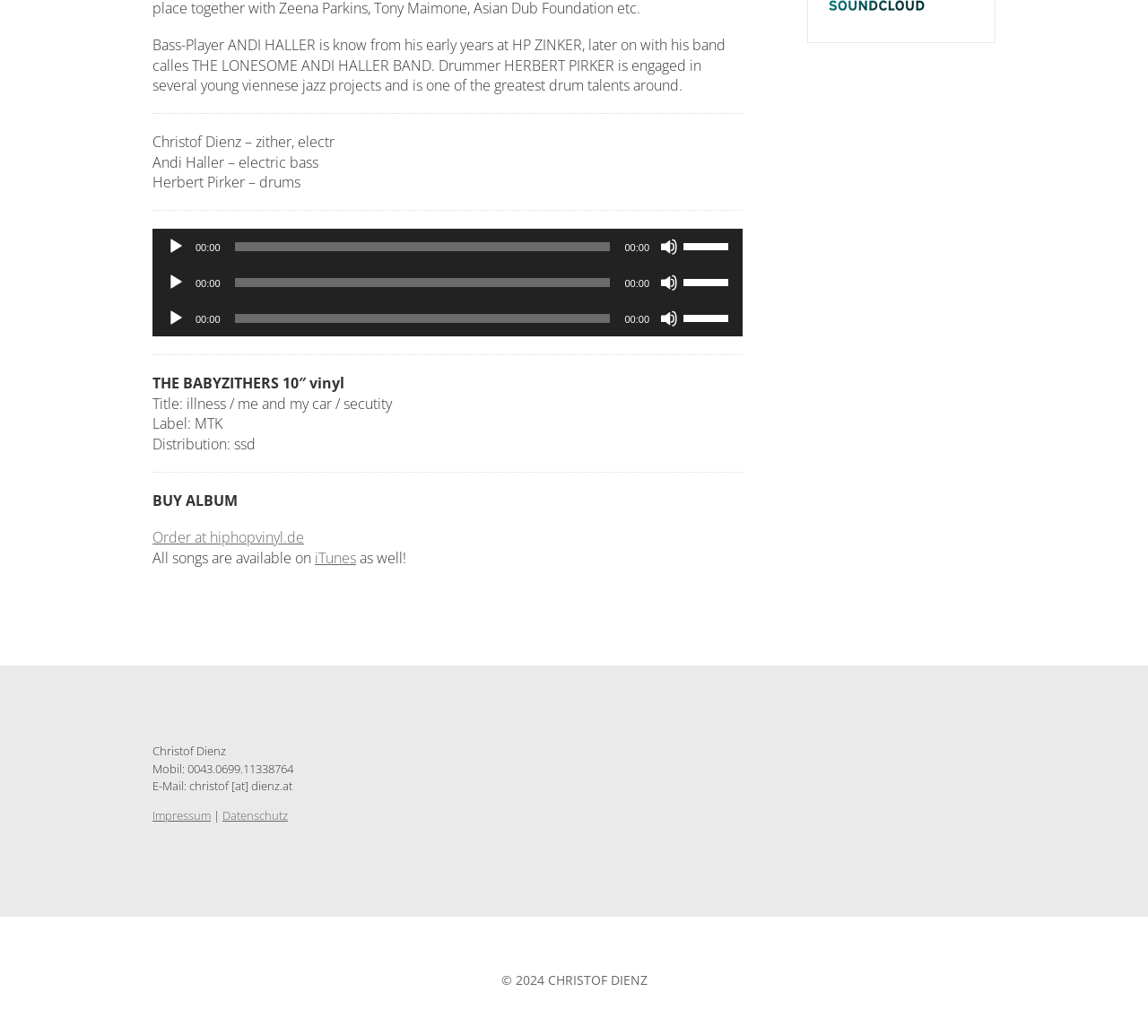Locate the UI element described as follows: "Join the discussion". Return the bounding box coordinates as four float numbers between 0 and 1 in the order [left, top, right, bottom].

None